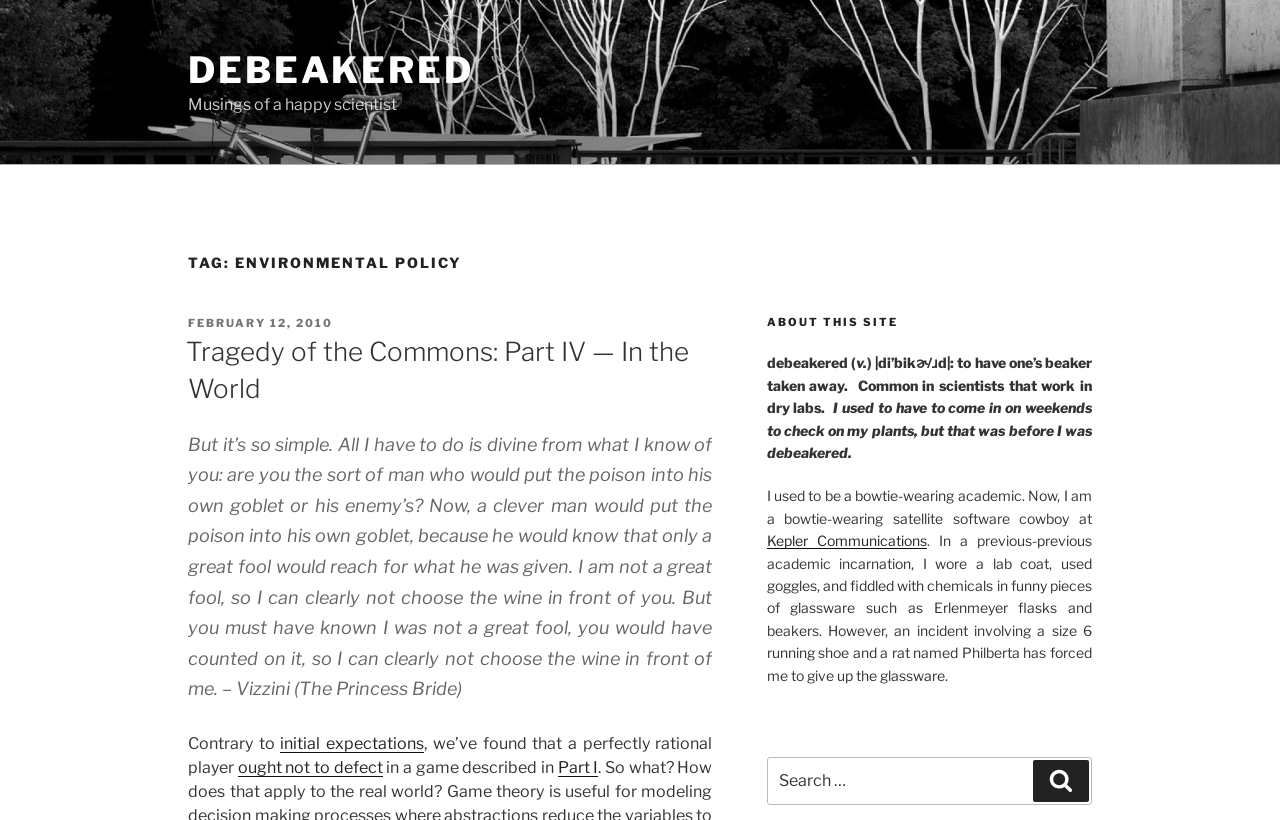Based on the image, please elaborate on the answer to the following question:
What is the occupation of the author?

The occupation of the author can be found in the 'ABOUT THIS SITE' section, where it says 'I am a bowtie-wearing satellite software cowboy at Kepler Communications'.